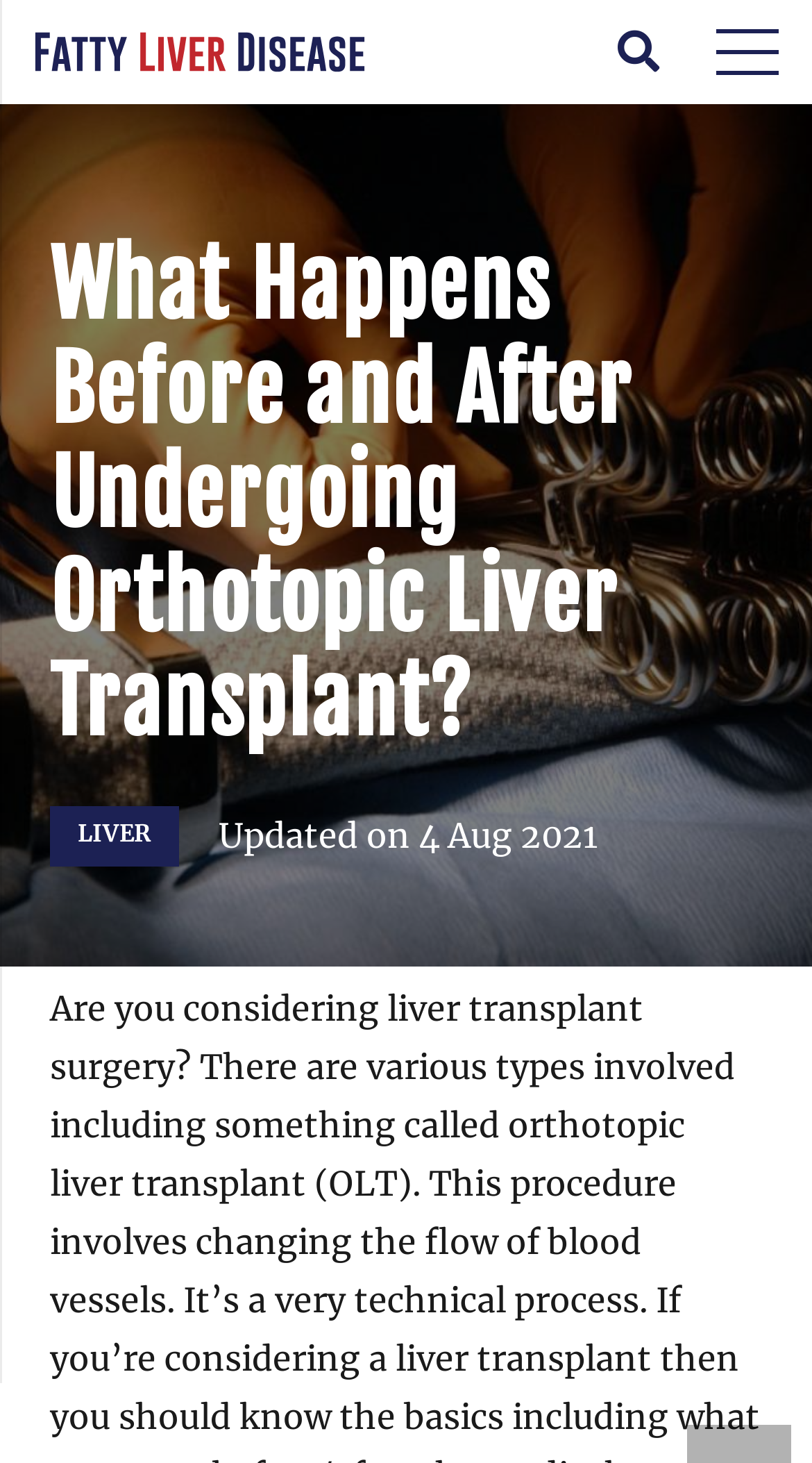Determine the main text heading of the webpage and provide its content.

What Happens Before and After Undergoing Orthotopic Liver Transplant?